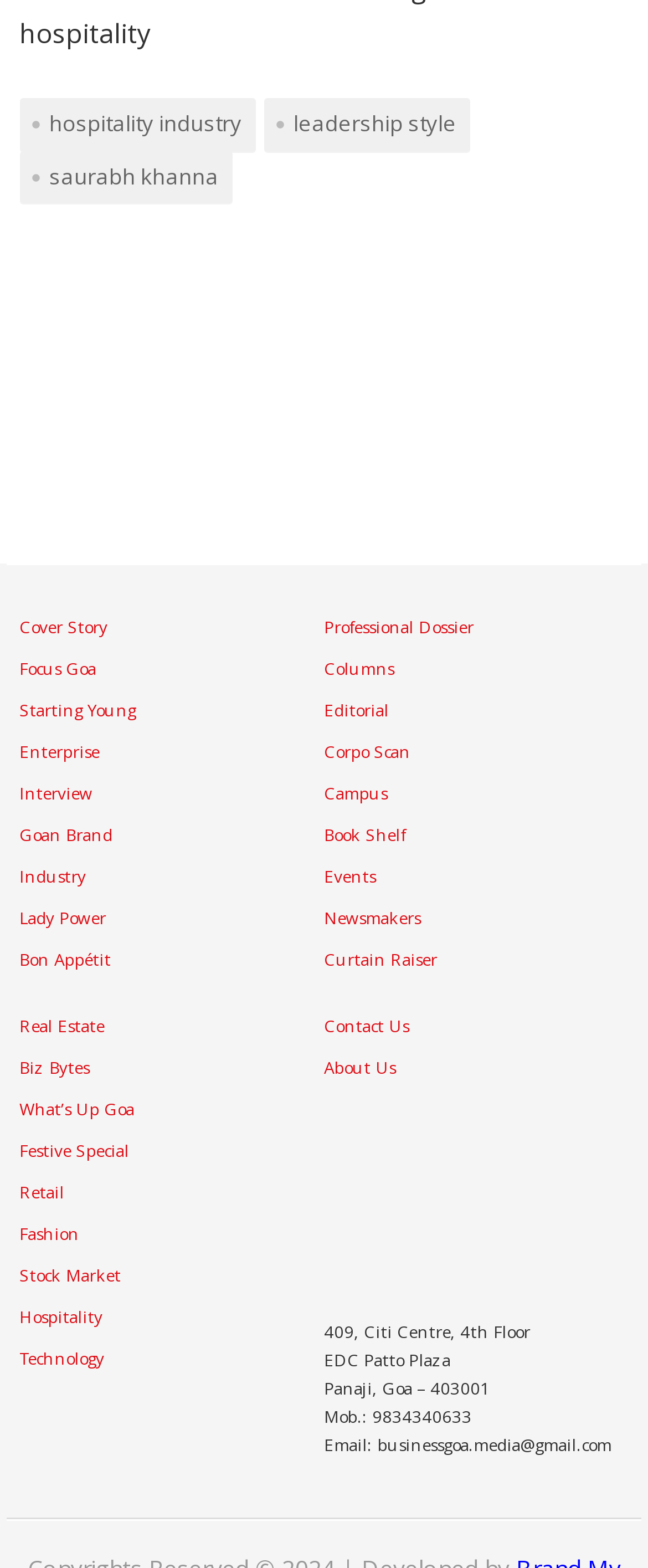Answer the question below using just one word or a short phrase: 
What is the category of 'Cover Story'?

Magazine section